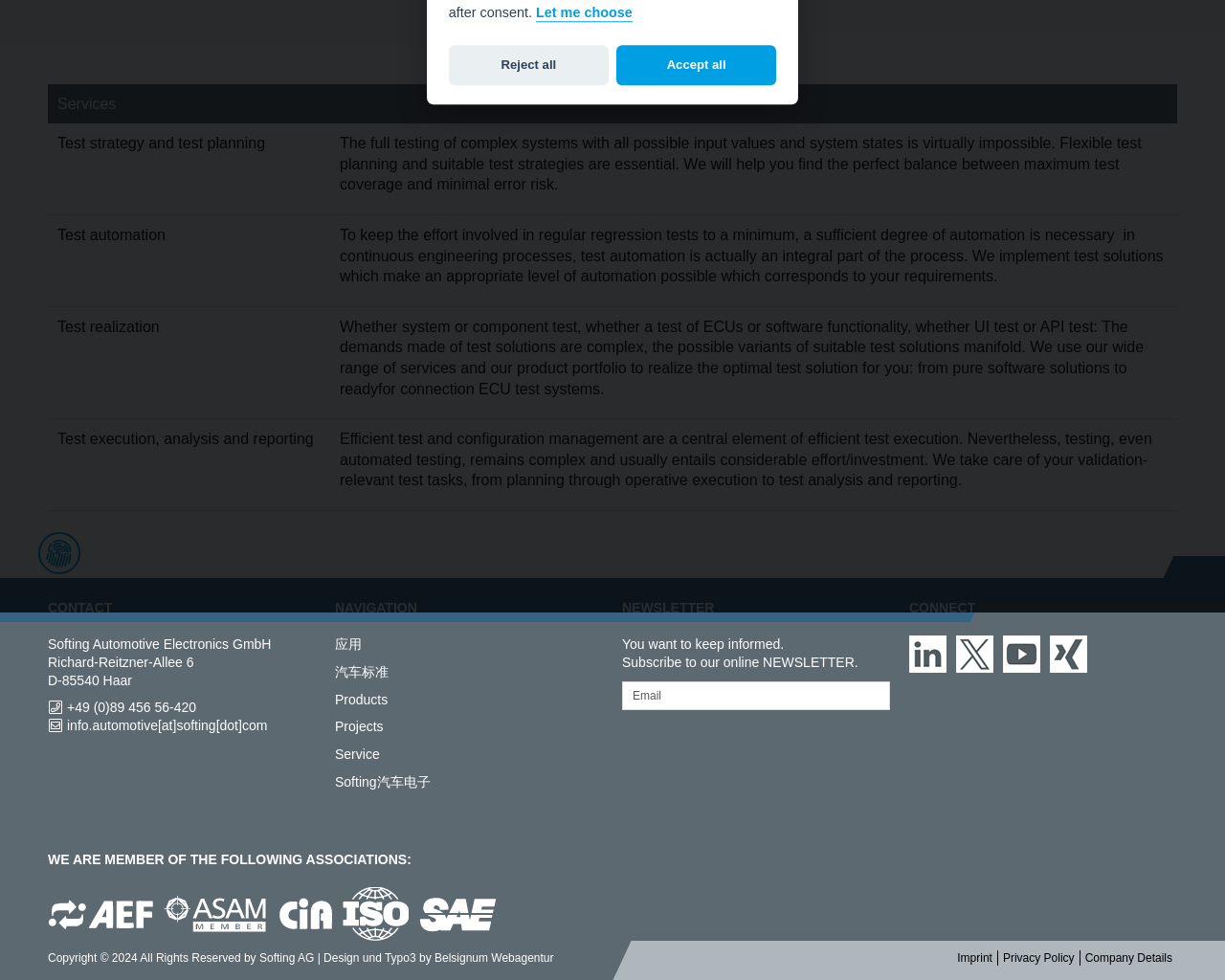Locate the UI element described by Service in the provided webpage screenshot. Return the bounding box coordinates in the format (top-left x, top-left y, bottom-right x, bottom-right y), ensuring all values are between 0 and 1.

[0.273, 0.762, 0.31, 0.778]